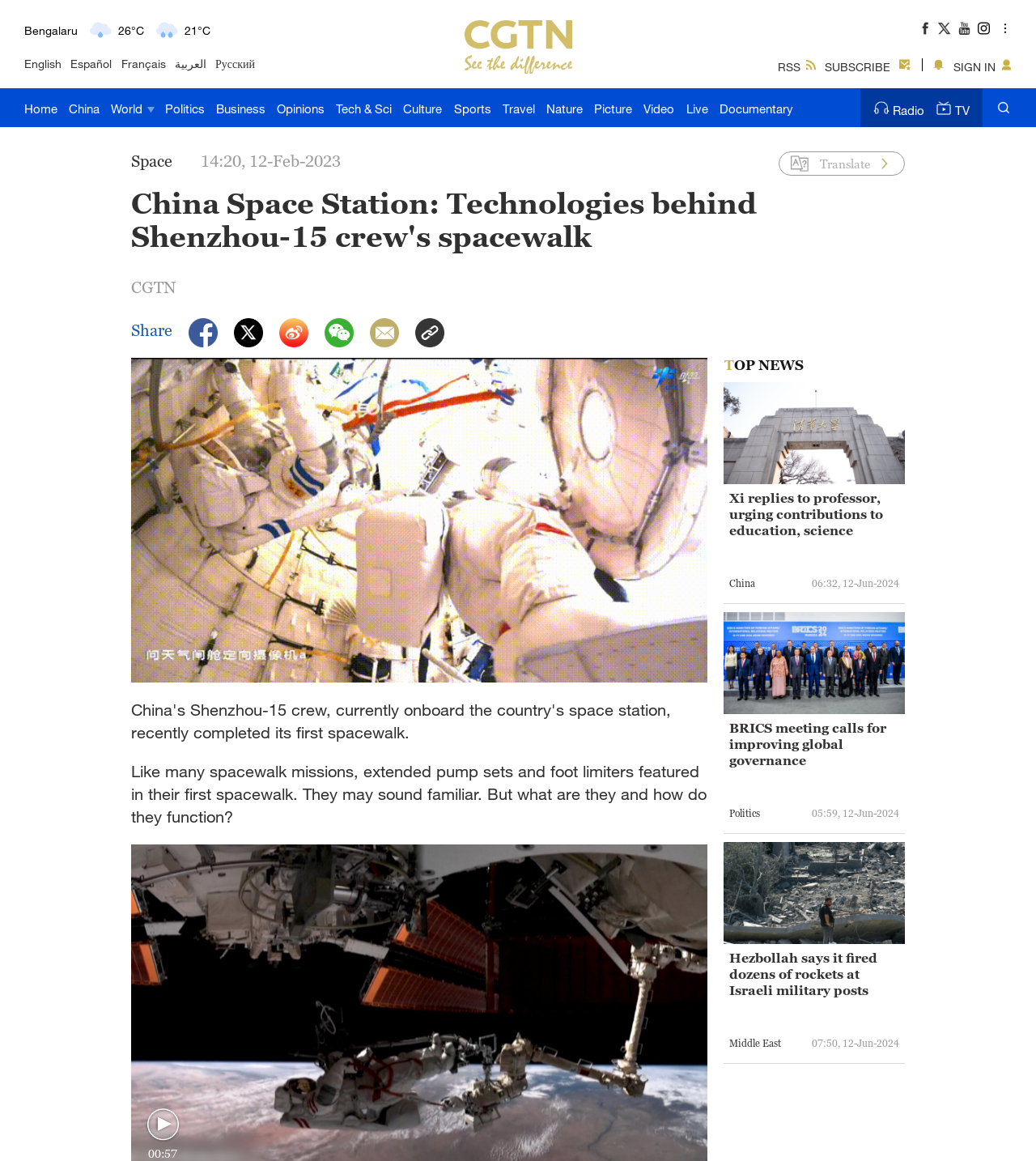Please specify the bounding box coordinates of the clickable region to carry out the following instruction: "Switch to English language". The coordinates should be four float numbers between 0 and 1, in the format [left, top, right, bottom].

[0.023, 0.048, 0.059, 0.062]